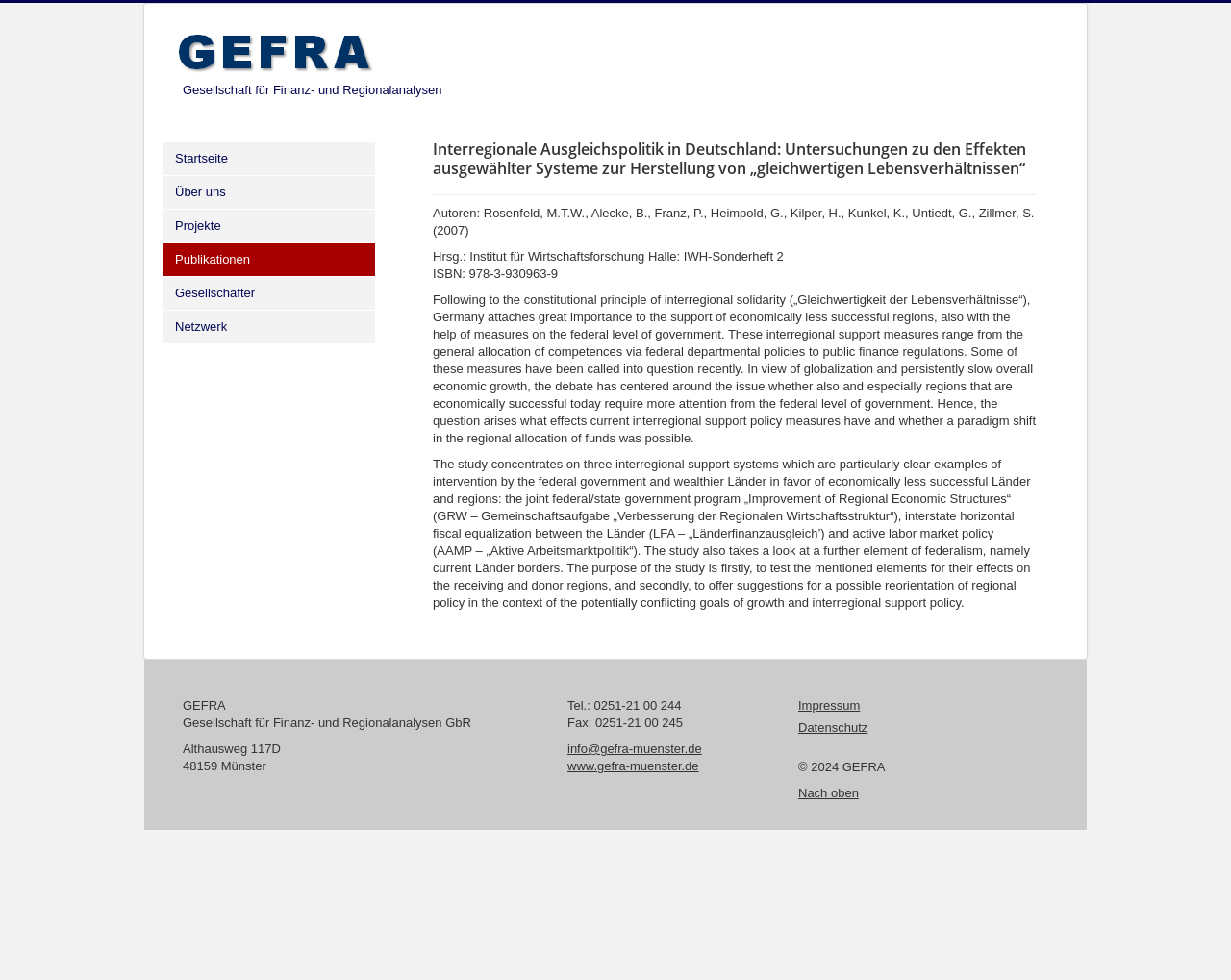Who are the authors of the study?
Please provide a comprehensive and detailed answer to the question.

The authors of the study are listed at the beginning of the text, where it is written 'Autoren: Rosenfeld, M.T.W., Alecke, B., Franz, P., Heimpold, G., Kilper, H., Kunkel, K., Untiedt, G., Zillmer, S. (2007)'.